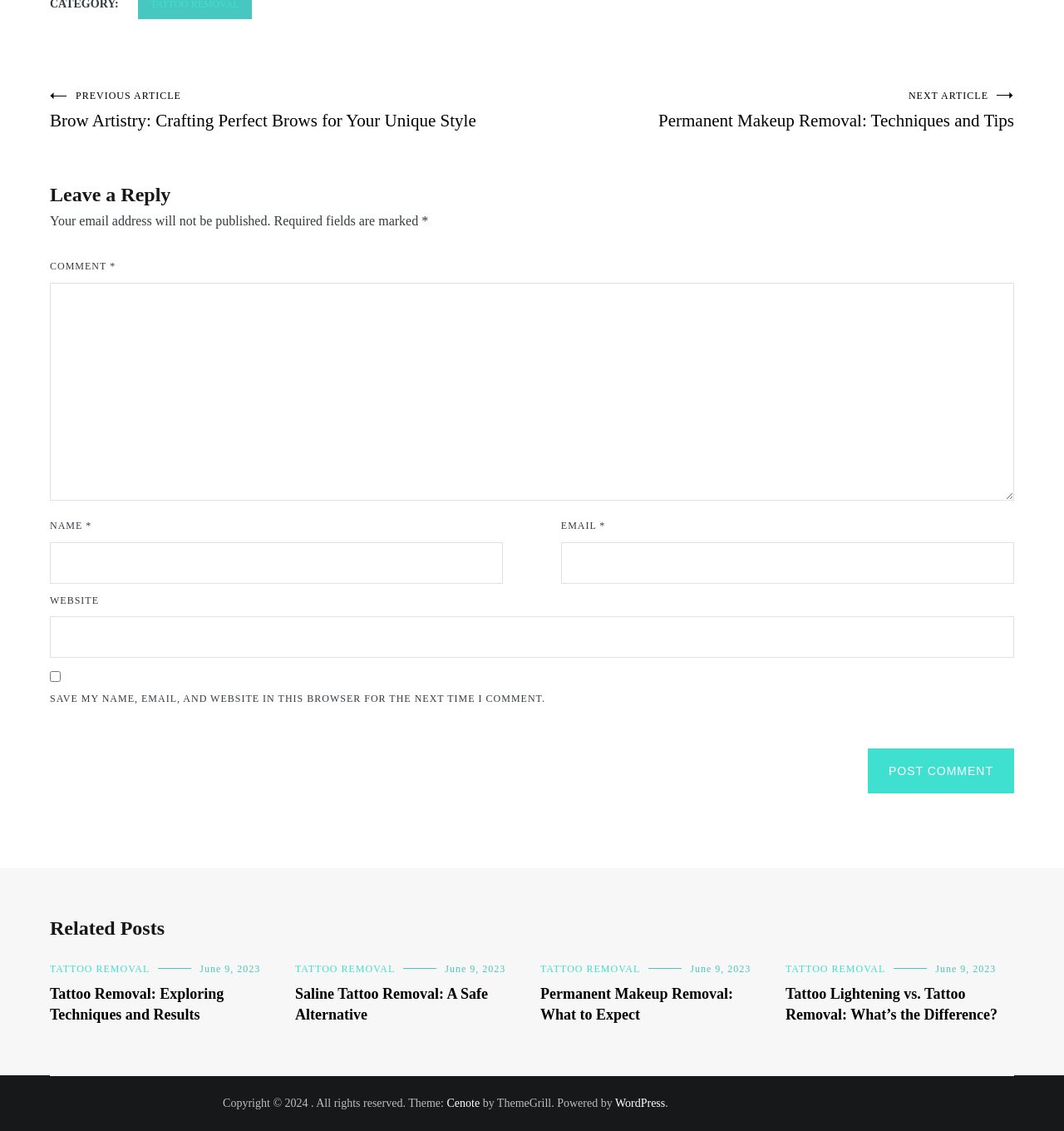Could you indicate the bounding box coordinates of the region to click in order to complete this instruction: "Post a comment".

[0.816, 0.662, 0.953, 0.701]